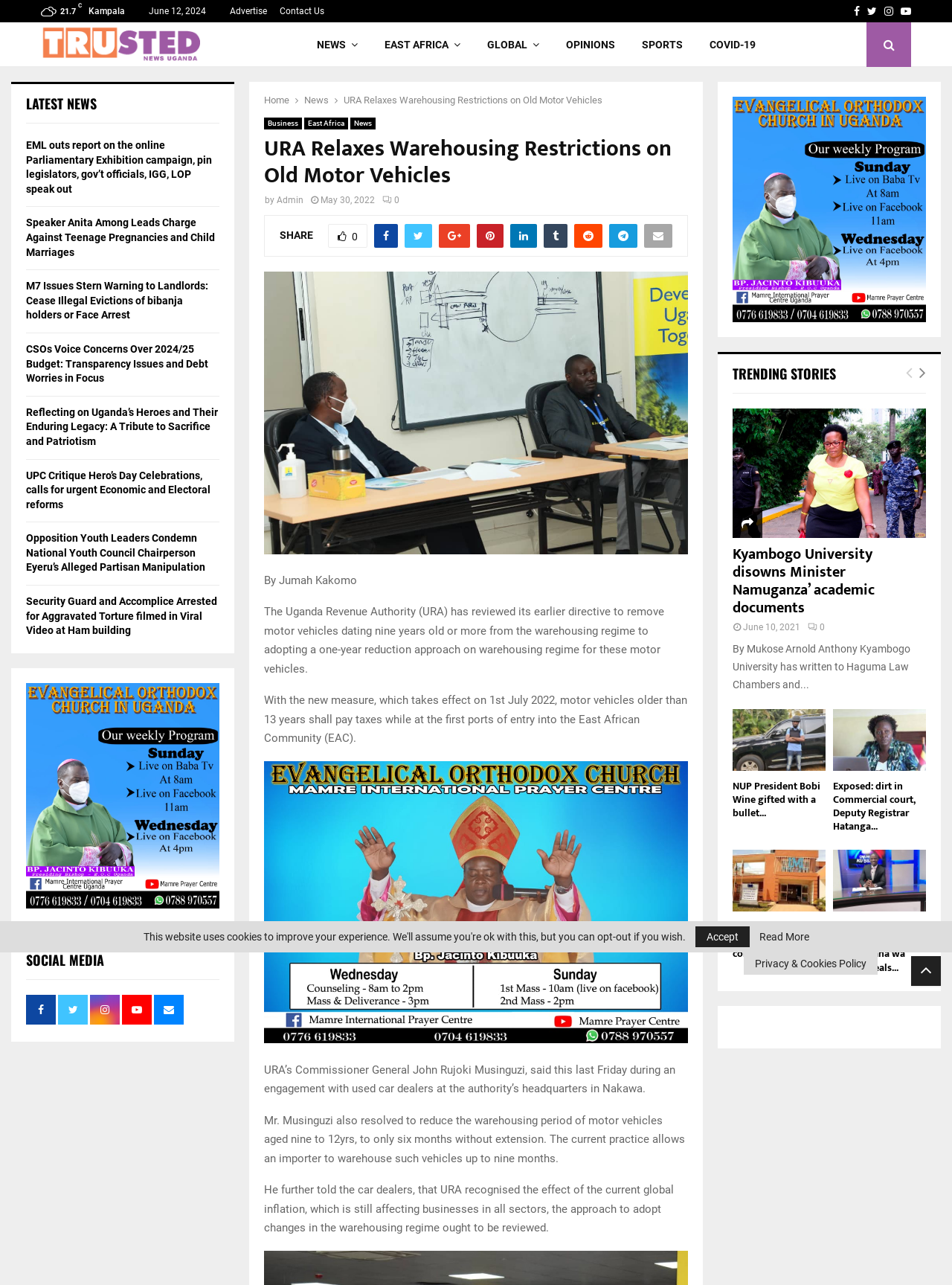Please find the bounding box for the following UI element description. Provide the coordinates in (top-left x, top-left y, bottom-right x, bottom-right y) format, with values between 0 and 1: Privacy & Cookies Policy

[0.781, 0.741, 0.922, 0.759]